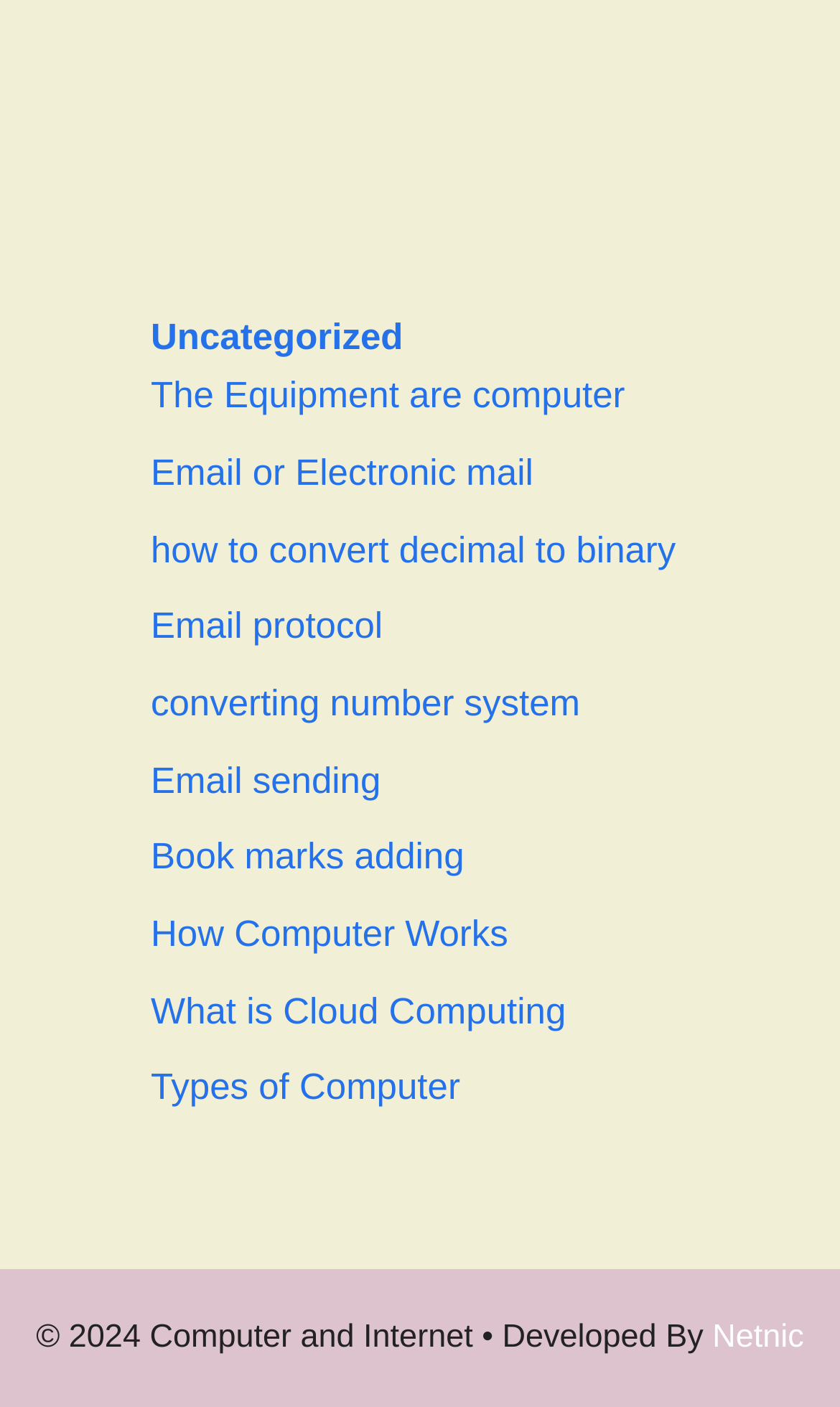Identify the bounding box coordinates for the UI element described as follows: "Types of Computer". Ensure the coordinates are four float numbers between 0 and 1, formatted as [left, top, right, bottom].

[0.179, 0.759, 0.548, 0.788]